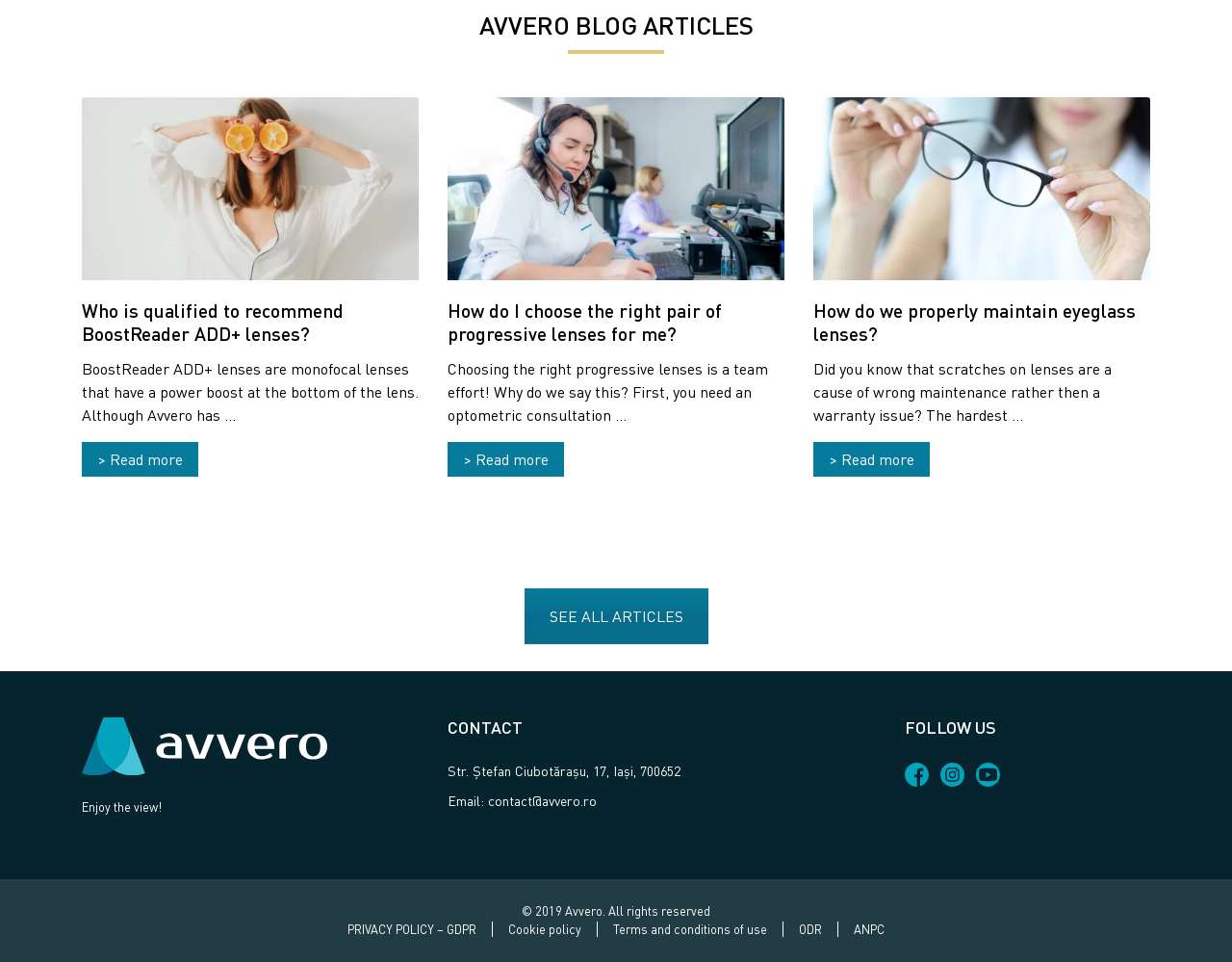Please identify the bounding box coordinates of the clickable area that will allow you to execute the instruction: "Contact Avvero via email".

[0.396, 0.824, 0.484, 0.841]